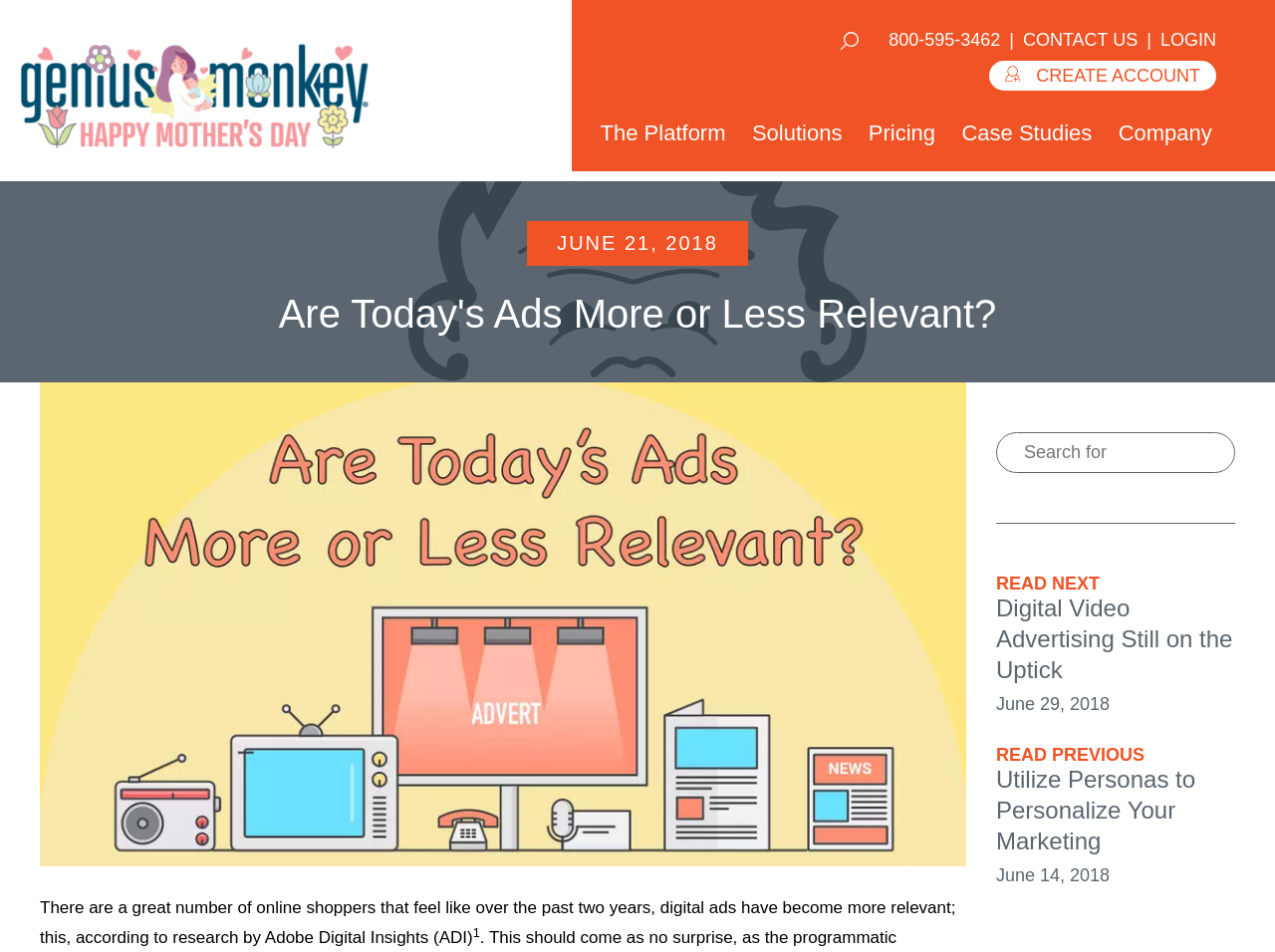Using the elements shown in the image, answer the question comprehensively: What is the topic of the article?

The topic of the article is about the relevance of digital ads, as indicated by the heading 'Are Today's Ads More or Less Relevant?' and the content of the article.